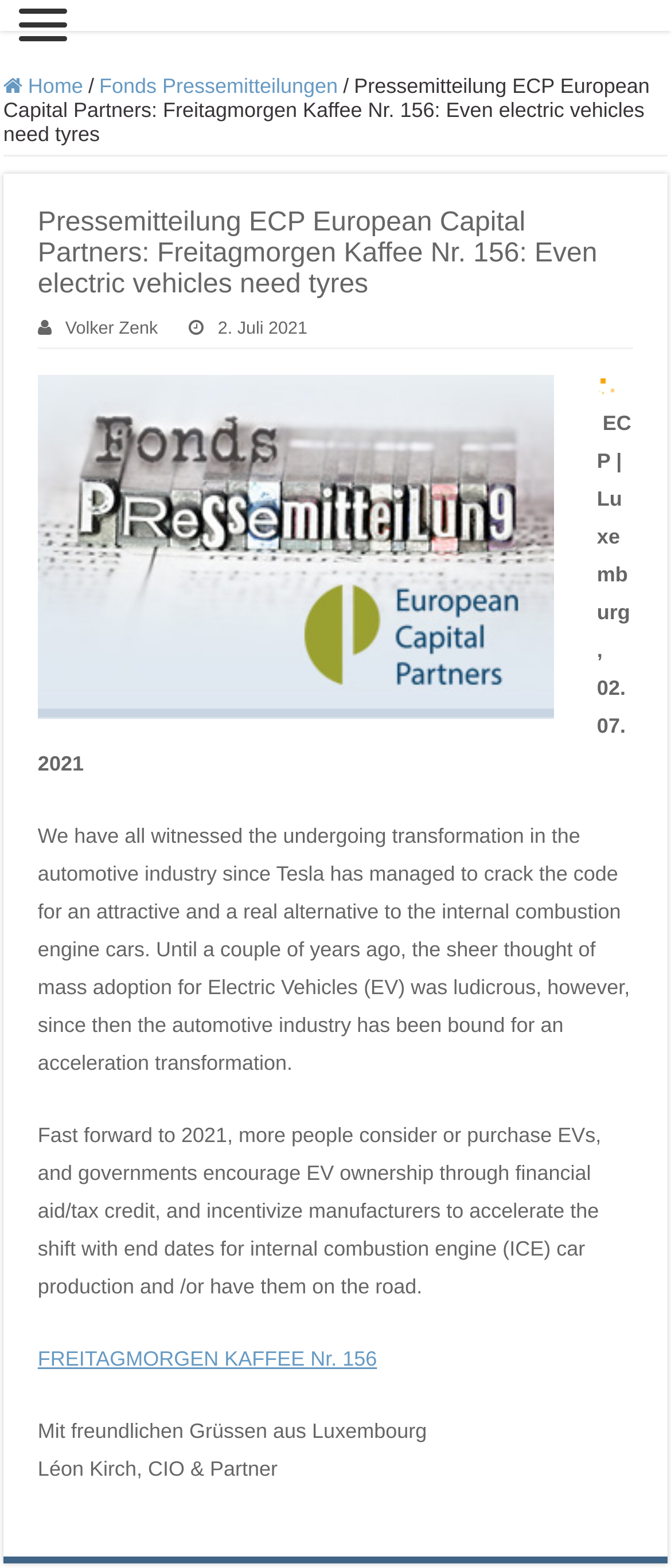From the image, can you give a detailed response to the question below:
What is the topic of the article?

I found the topic of the article by reading the text 'We have all witnessed the undergoing transformation in the automotive industry since Tesla has managed to crack the code for an attractive and a real alternative to the internal combustion engine cars.' which suggests that the article is about Electric Vehicles.